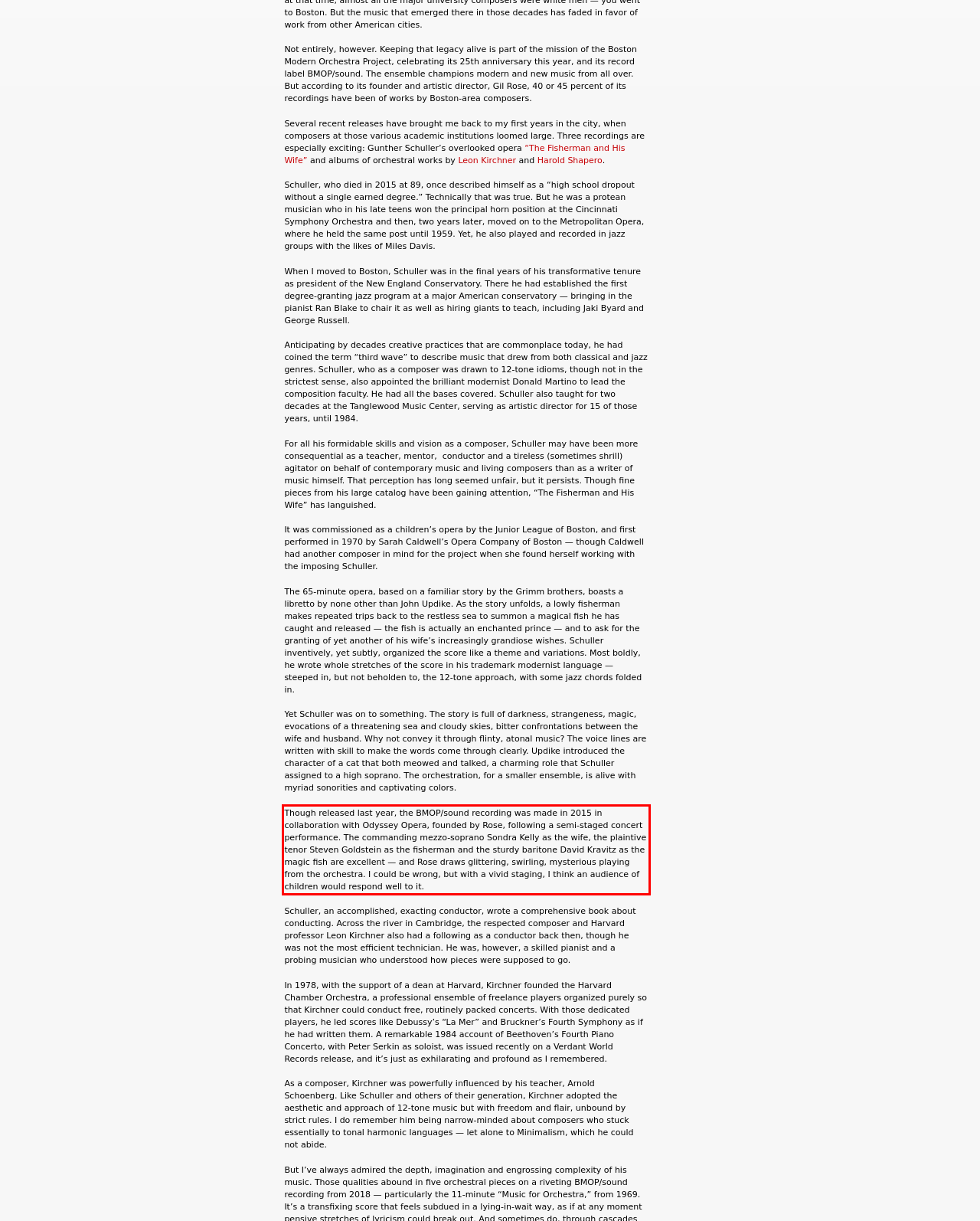You have a screenshot of a webpage, and there is a red bounding box around a UI element. Utilize OCR to extract the text within this red bounding box.

Though released last year, the BMOP/sound recording was made in 2015 in collaboration with Odyssey Opera, founded by Rose, following a semi-staged concert performance. The commanding mezzo-soprano Sondra Kelly as the wife, the plaintive tenor Steven Goldstein as the fisherman and the sturdy baritone David Kravitz as the magic fish are excellent — and Rose draws glittering, swirling, mysterious playing from the orchestra. I could be wrong, but with a vivid staging, I think an audience of children would respond well to it.